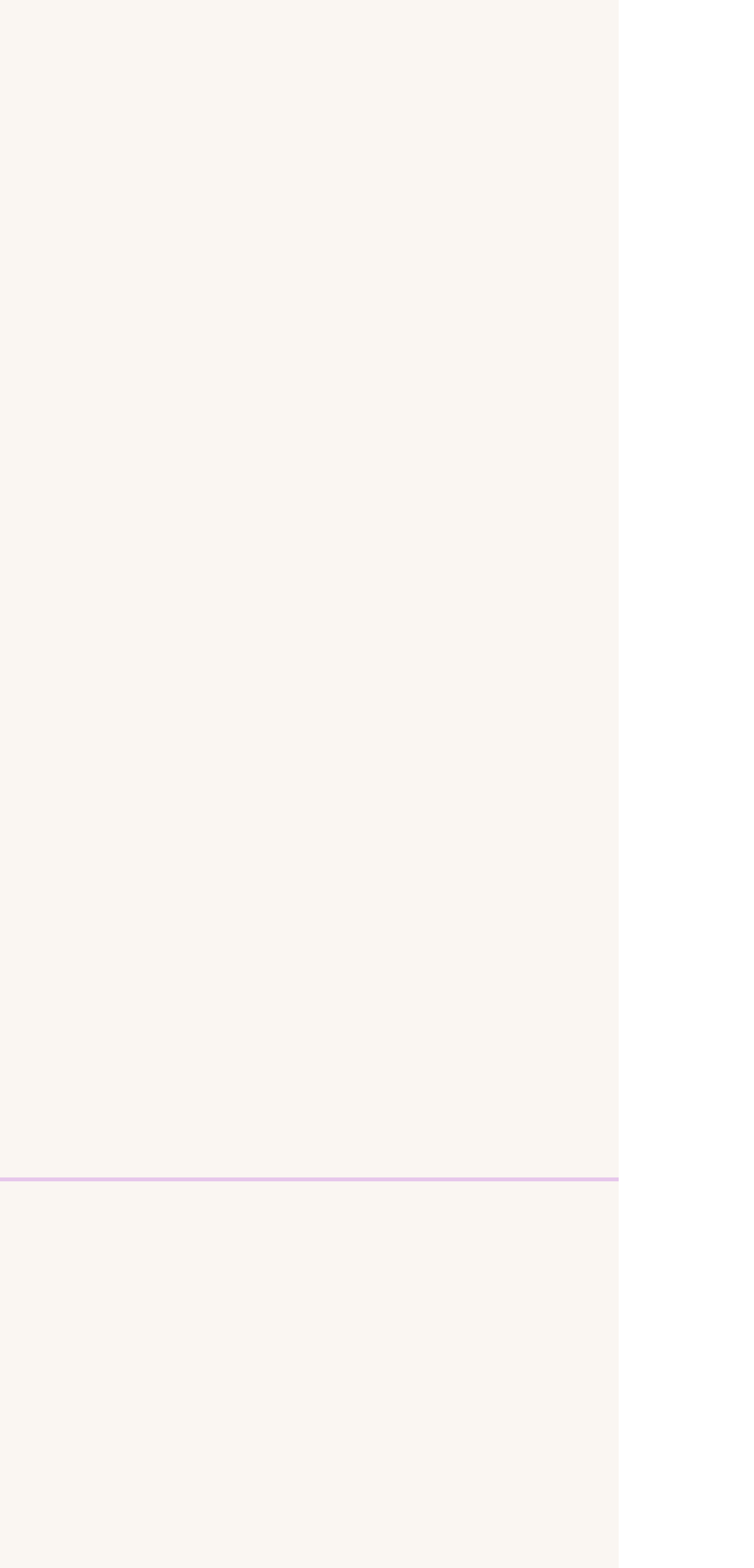Respond concisely with one word or phrase to the following query:
How many 'Add to Cart' buttons are there?

2